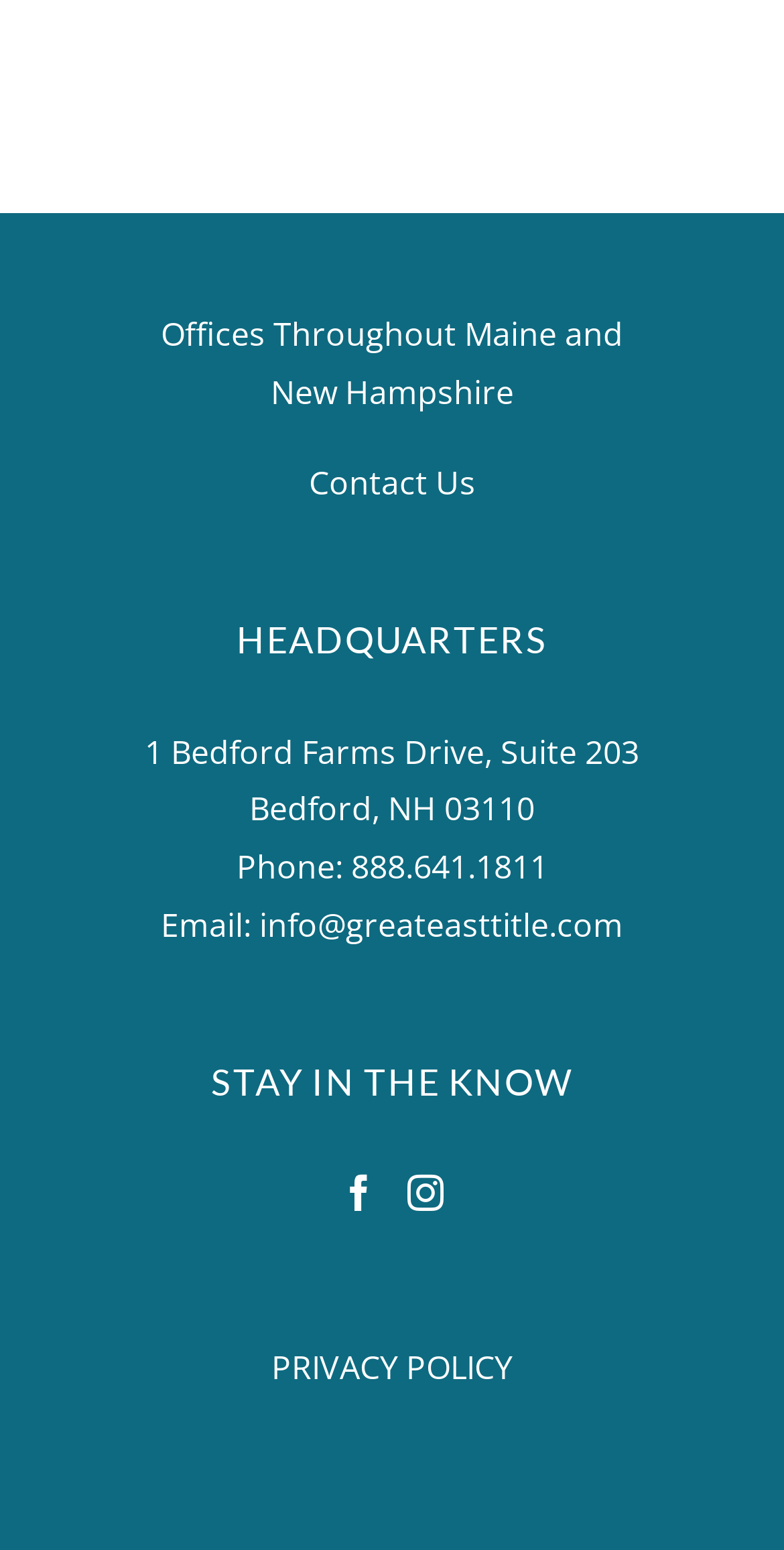Respond with a single word or phrase to the following question:
What is the phone number?

888.641.1811